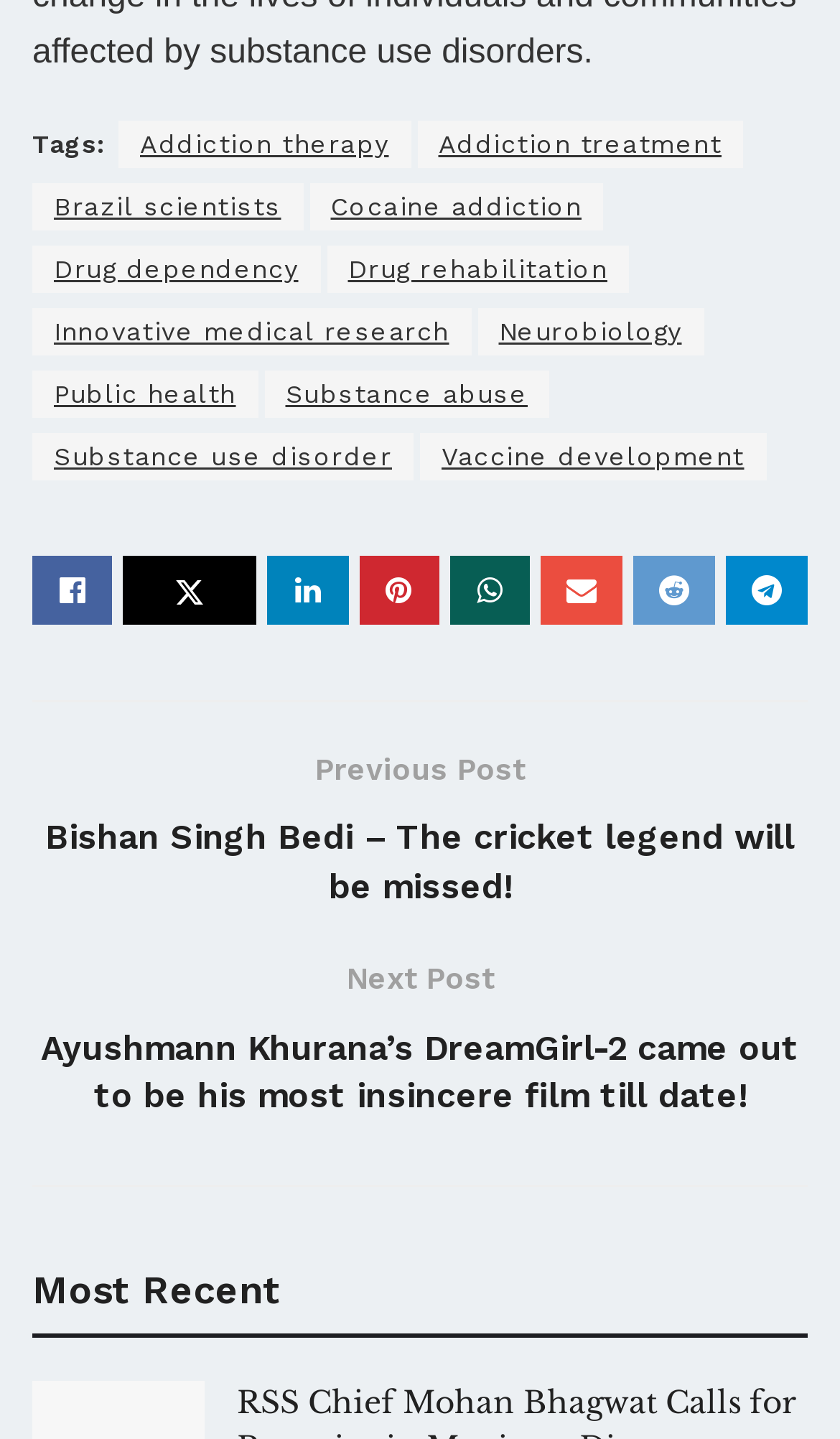Please find and report the bounding box coordinates of the element to click in order to perform the following action: "Go to the 'Next Post Ayushmann Khurana’s DreamGirl-2 came out to be his most insincere film till date!'". The coordinates should be expressed as four float numbers between 0 and 1, in the format [left, top, right, bottom].

[0.038, 0.663, 0.962, 0.794]